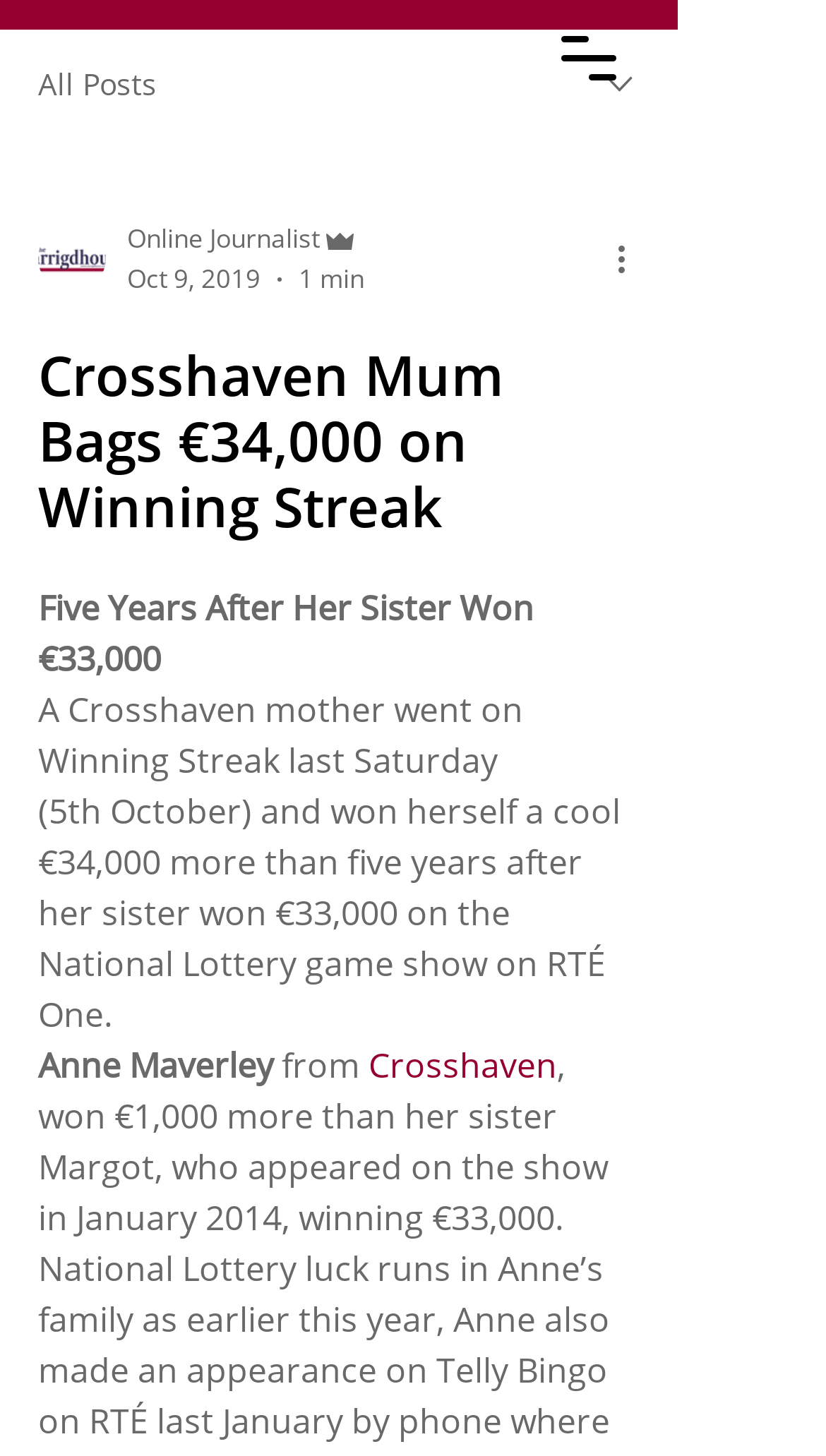What is the time it takes to read the article? Examine the screenshot and reply using just one word or a brief phrase.

1 min